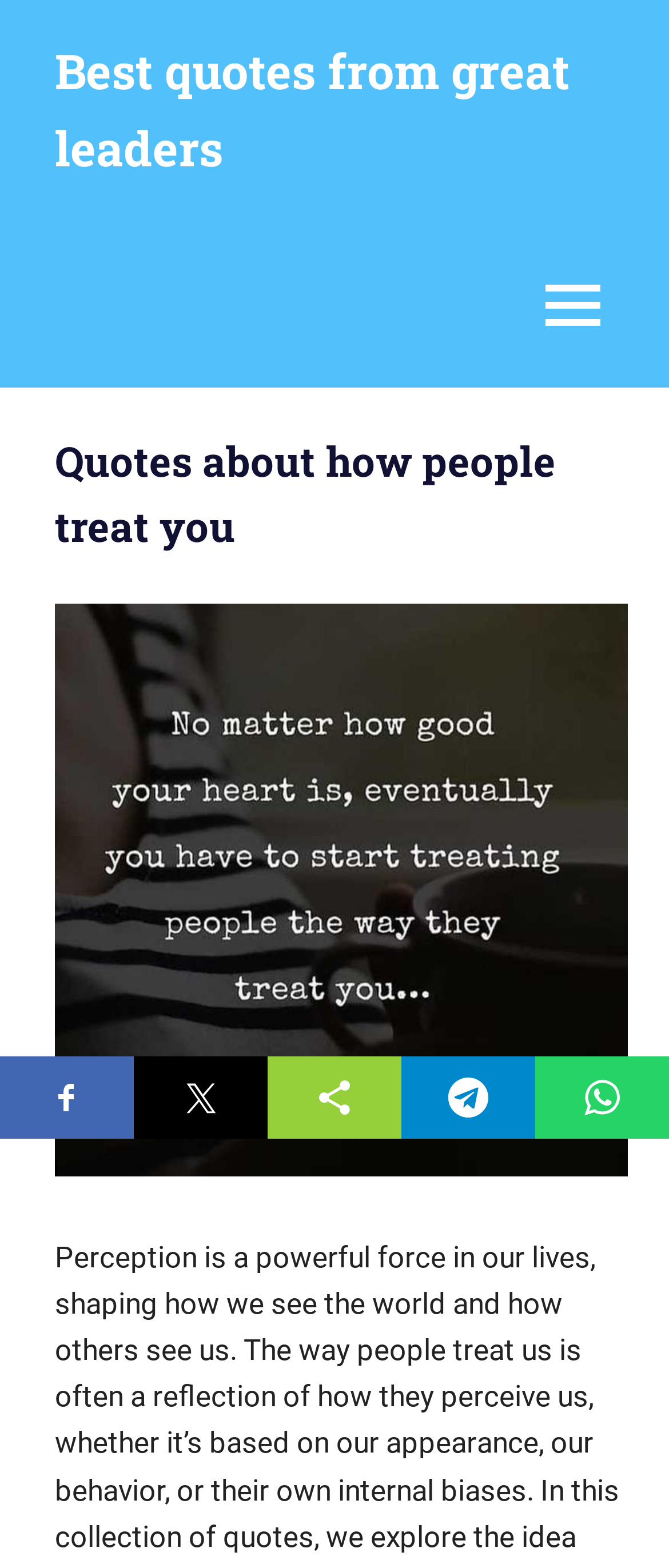Please find the bounding box for the following UI element description. Provide the coordinates in (top-left x, top-left y, bottom-right x, bottom-right y) format, with values between 0 and 1: Menu

[0.774, 0.159, 0.938, 0.229]